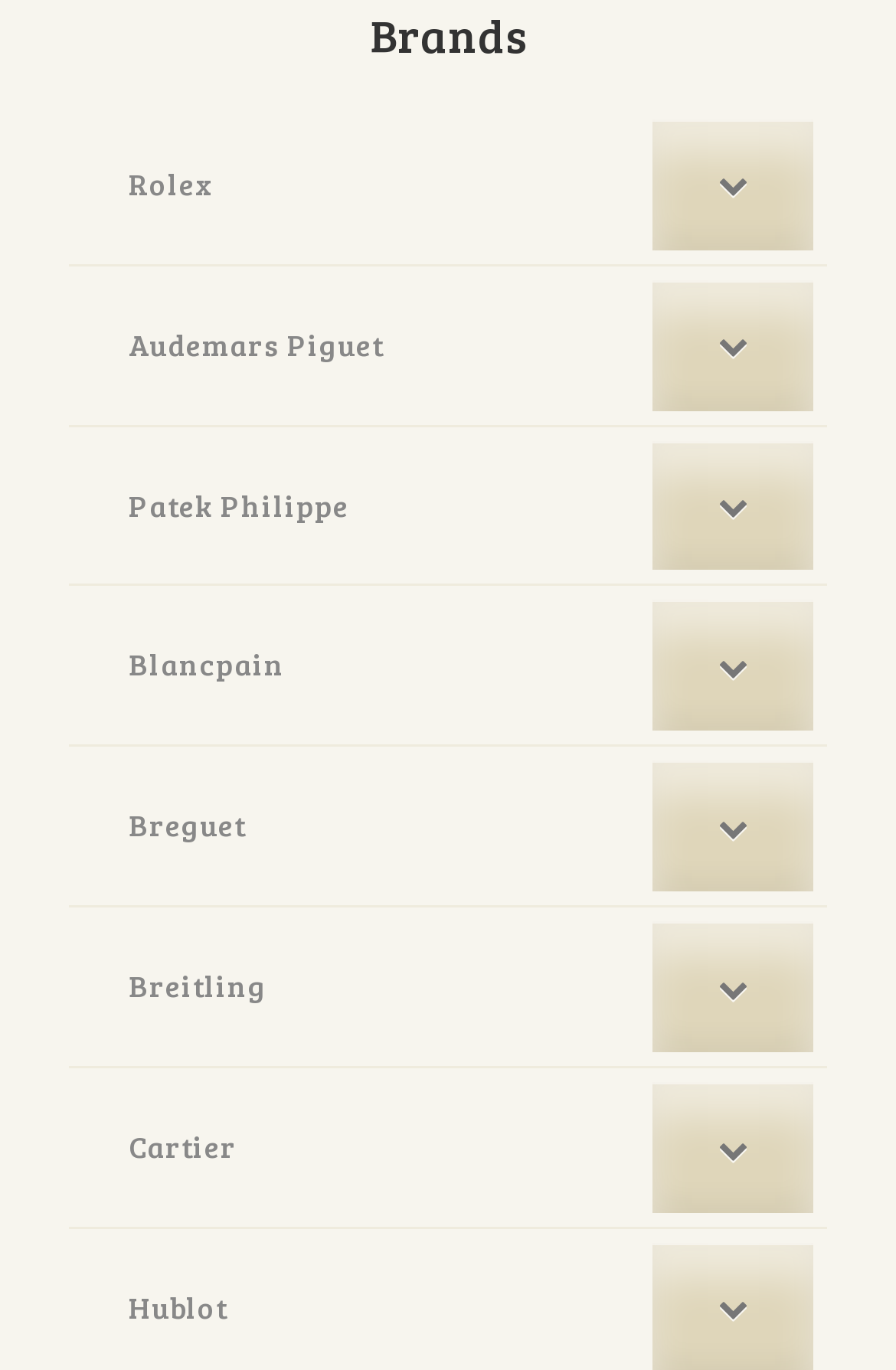Identify the bounding box coordinates of the area you need to click to perform the following instruction: "Toggle Rolex submenu".

[0.728, 0.087, 0.908, 0.182]